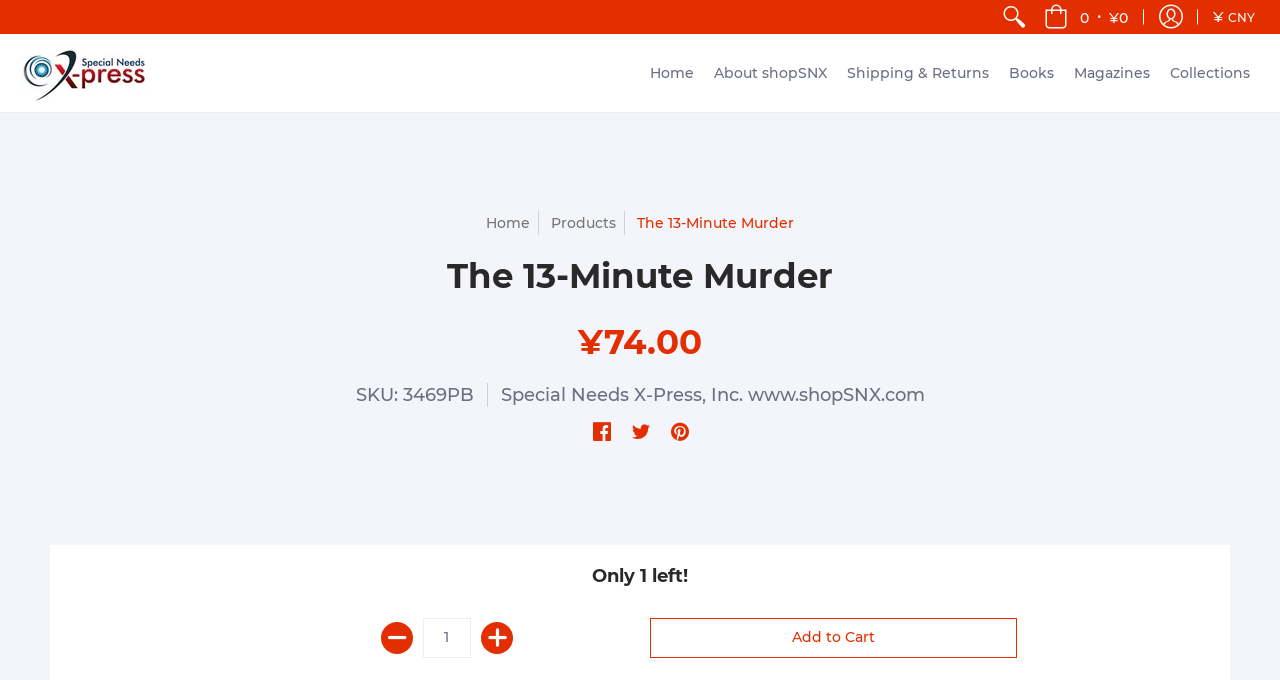Identify the bounding box coordinates of the clickable region required to complete the instruction: "Add to Cart". The coordinates should be given as four float numbers within the range of 0 and 1, i.e., [left, top, right, bottom].

[0.508, 0.908, 0.794, 0.967]